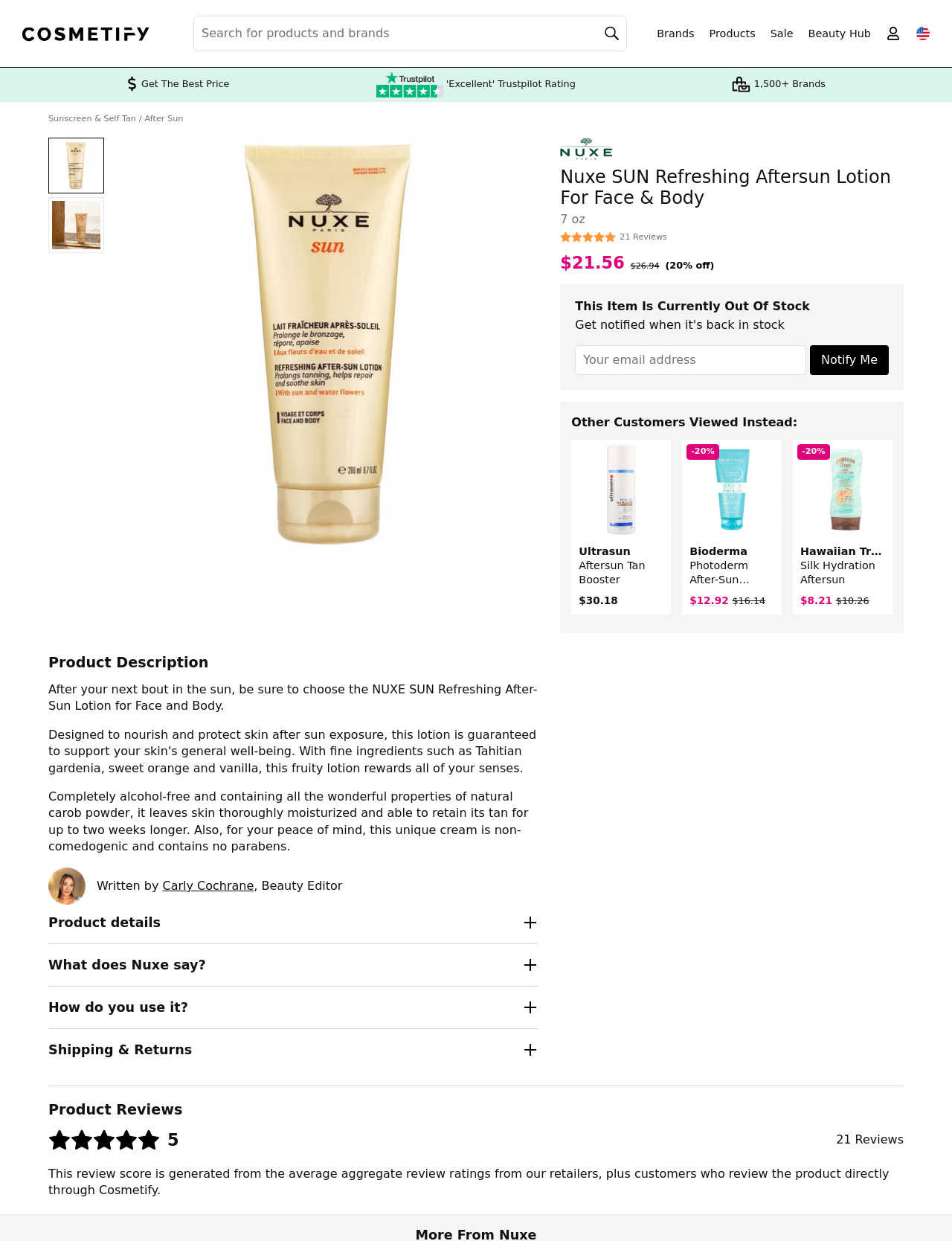Describe the entire webpage, focusing on both content and design.

This webpage is about a product, Nuxe SUN Refreshing Aftersun Lotion For Face & Body, on an e-commerce website called Cosmetify. At the top, there is a navigation bar with links to "Brands", "Sale", "Beauty Hub", and "My account". On the top right, there is a search bar and a button to select the country.

Below the navigation bar, there is a section highlighting the best price of the product, with a "Get The Best Price" label and a "Trustpilot 'Excellent' Trustpilot Rating" badge. On the left side of this section, there is a small image.

The main product information is displayed in the center of the page. The product name, "Nuxe SUN Refreshing Aftersun Lotion For Face & Body 7 oz", is in a large font, followed by the price, "$21.56", and a discount label, "(20% off)". There are also 21 reviews for this product, with an average rating of 5.

Below the product information, there is a section showing other customers' viewed products, with three product recommendations, each with an image, name, and price.

On the right side of the page, there is a section with product details, including a product description, product details, what the brand says, how to use it, shipping and returns information, and product reviews.

At the bottom of the page, there is a section with a heading "Product Reviews" and a brief description of how the review score is generated.